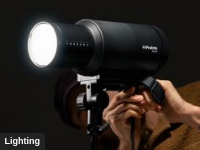Is the photographer holding the monolight?
Using the visual information, reply with a single word or short phrase.

Yes